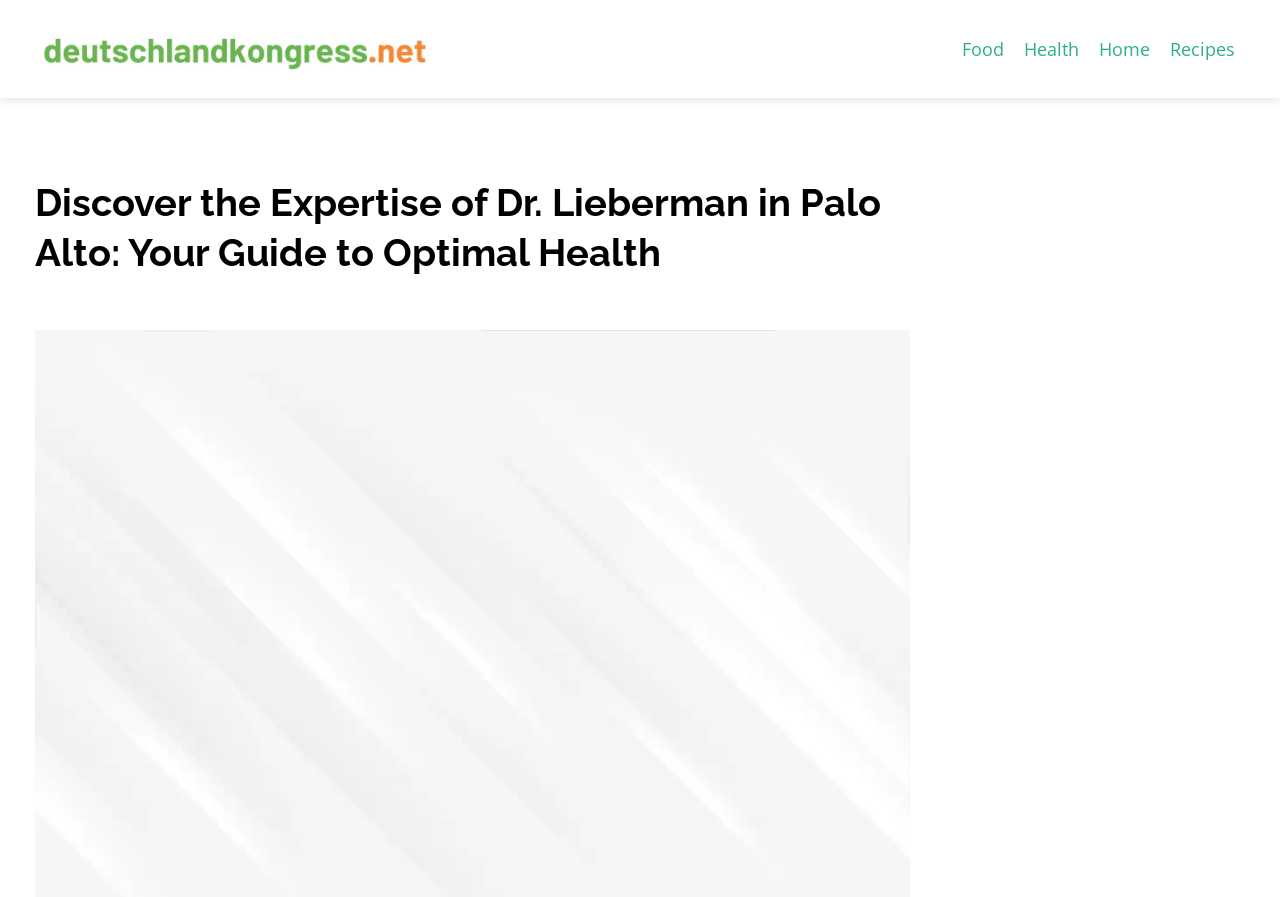From the element description Food, predict the bounding box coordinates of the UI element. The coordinates must be specified in the format (top-left x, top-left y, bottom-right x, bottom-right y) and should be within the 0 to 1 range.

[0.744, 0.036, 0.792, 0.073]